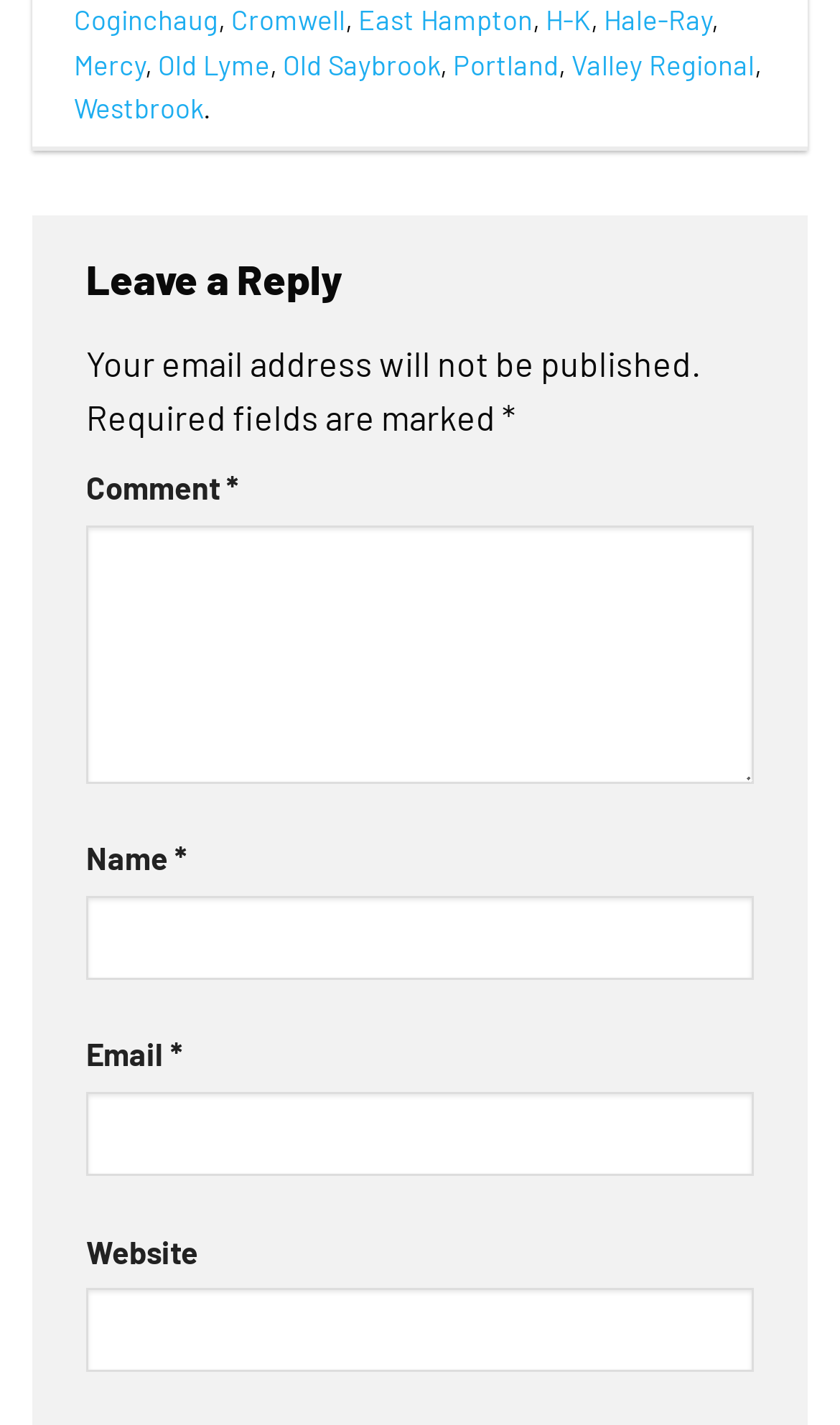Pinpoint the bounding box coordinates of the clickable area necessary to execute the following instruction: "Leave a comment". The coordinates should be given as four float numbers between 0 and 1, namely [left, top, right, bottom].

[0.103, 0.368, 0.897, 0.55]